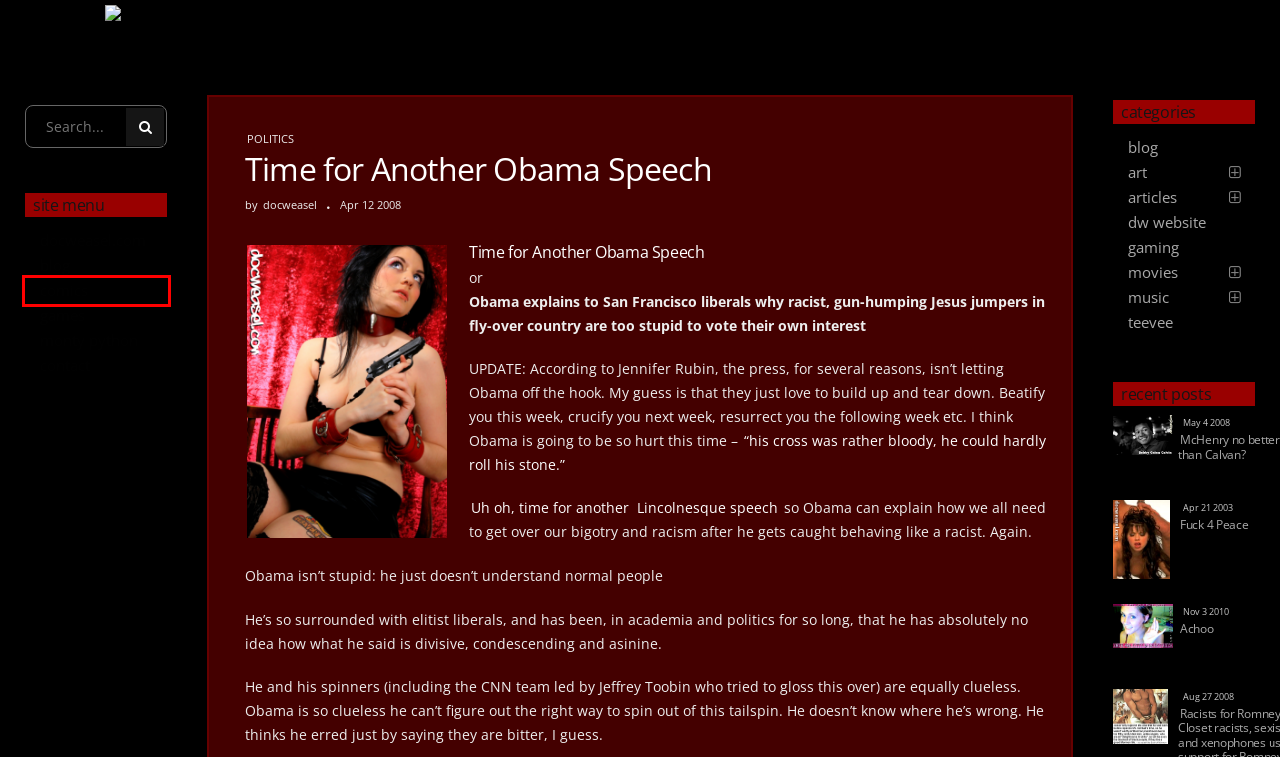A screenshot of a webpage is given, featuring a red bounding box around a UI element. Please choose the webpage description that best aligns with the new webpage after clicking the element in the bounding box. These are the descriptions:
A. docweaselcomix.com – classic indy & underground comix
B. Achoo - docweasel.com
C. art - docweasel.com
D. movies - docweasel.com
E. dw website - docweasel.com
F. music - docweasel.com
G. McHenry no better than Calvan? - docweasel.com
H. gaming - docweasel.com

A